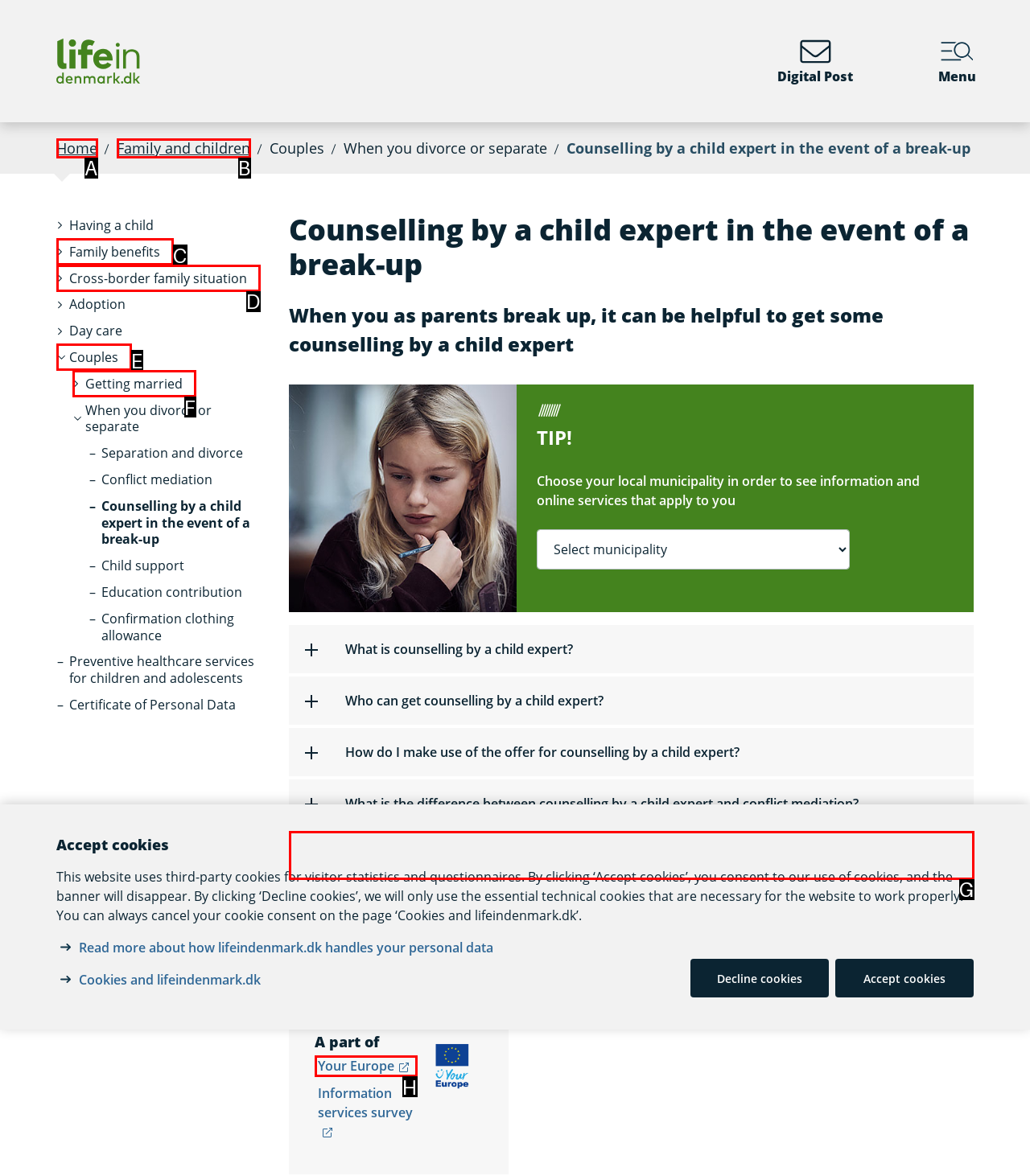Tell me which one HTML element best matches the description: Cross-border family situation
Answer with the option's letter from the given choices directly.

D